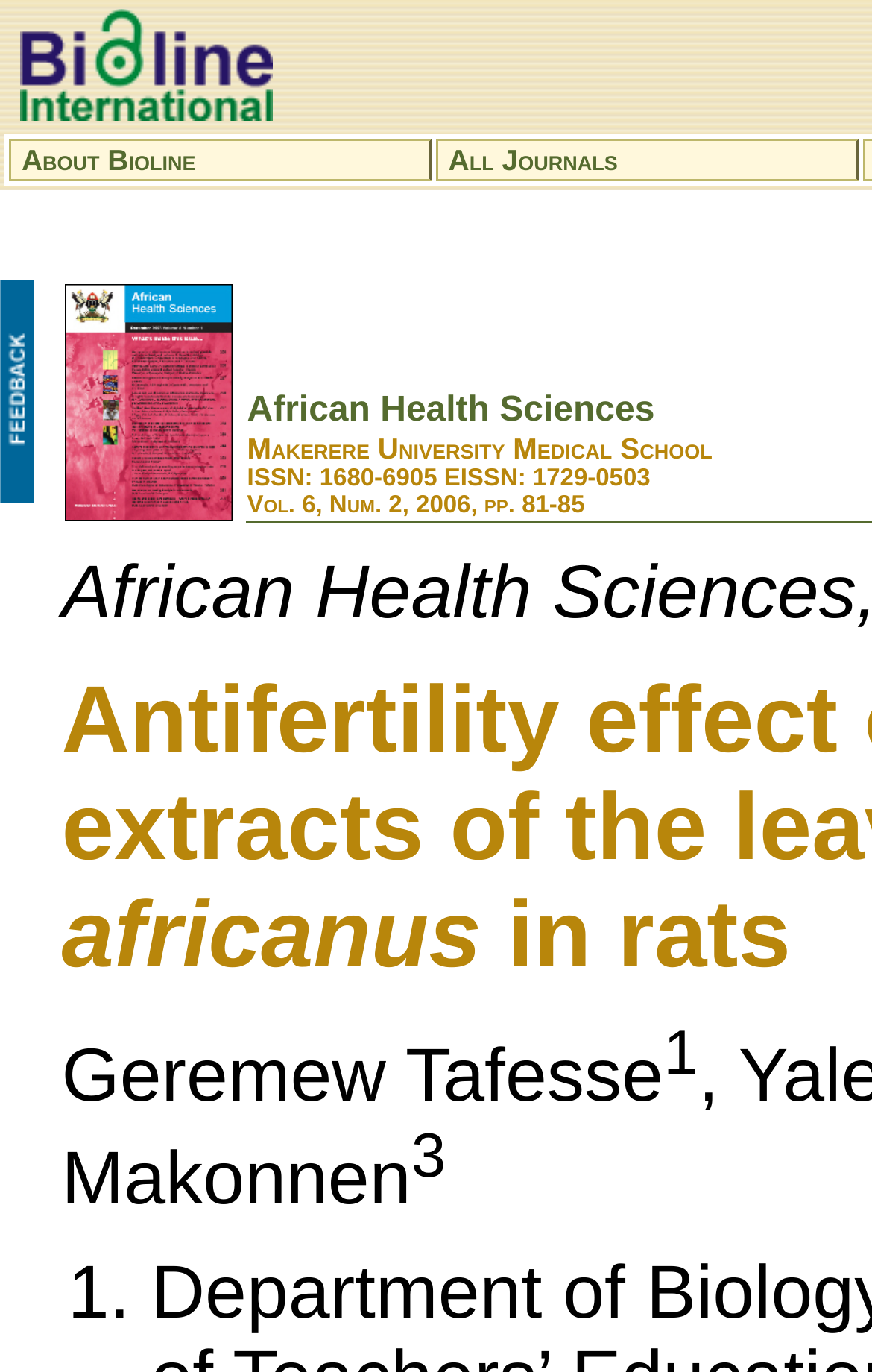How many authors are mentioned on the page?
Using the visual information, reply with a single word or short phrase.

1